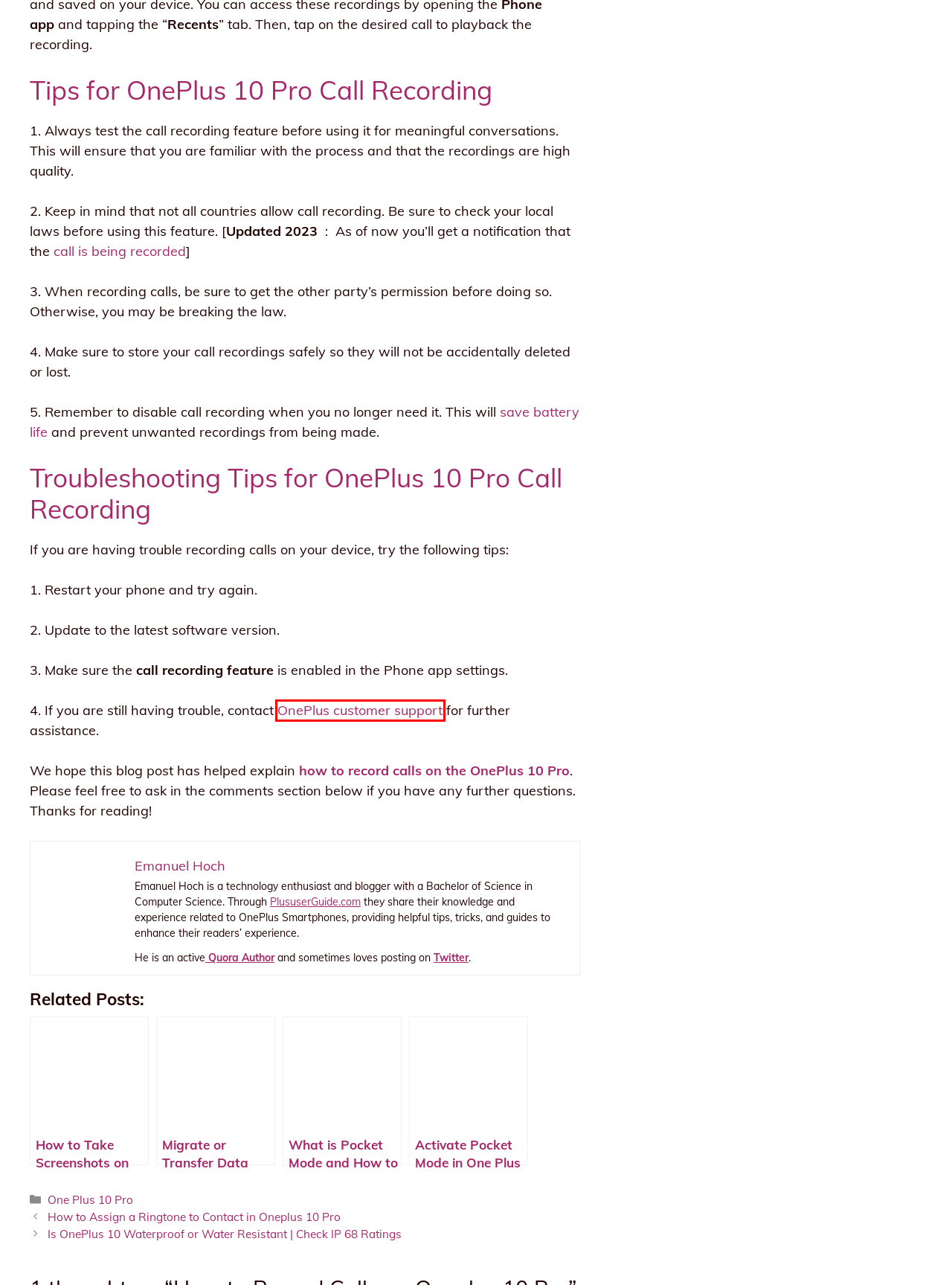Look at the screenshot of a webpage where a red rectangle bounding box is present. Choose the webpage description that best describes the new webpage after clicking the element inside the red bounding box. Here are the candidates:
A. What is Pocket Mode and How to Use it Smartly in 2022 - Plus User Guide
B. Contact us
C. Activate Pocket Mode in One Plus 10 and Turn it On - Plus User Guide
D. How to Stop Call Recording Announcements in One Plus 10 pro - Plus User Guide
E. One Plus 10 Pro - Plus User Guide
F. [Fix] Battery Drain in One Plus 10 Pro and Improve Battery Optimization - Plus User Guide
G. Is OnePlus 10 Waterproof or Water Resistant | Check IP 68 Ratings - Plus User Guide
H. How to Assign a Ringtone to Contact in Oneplus 10 Pro - Plus User Guide

B